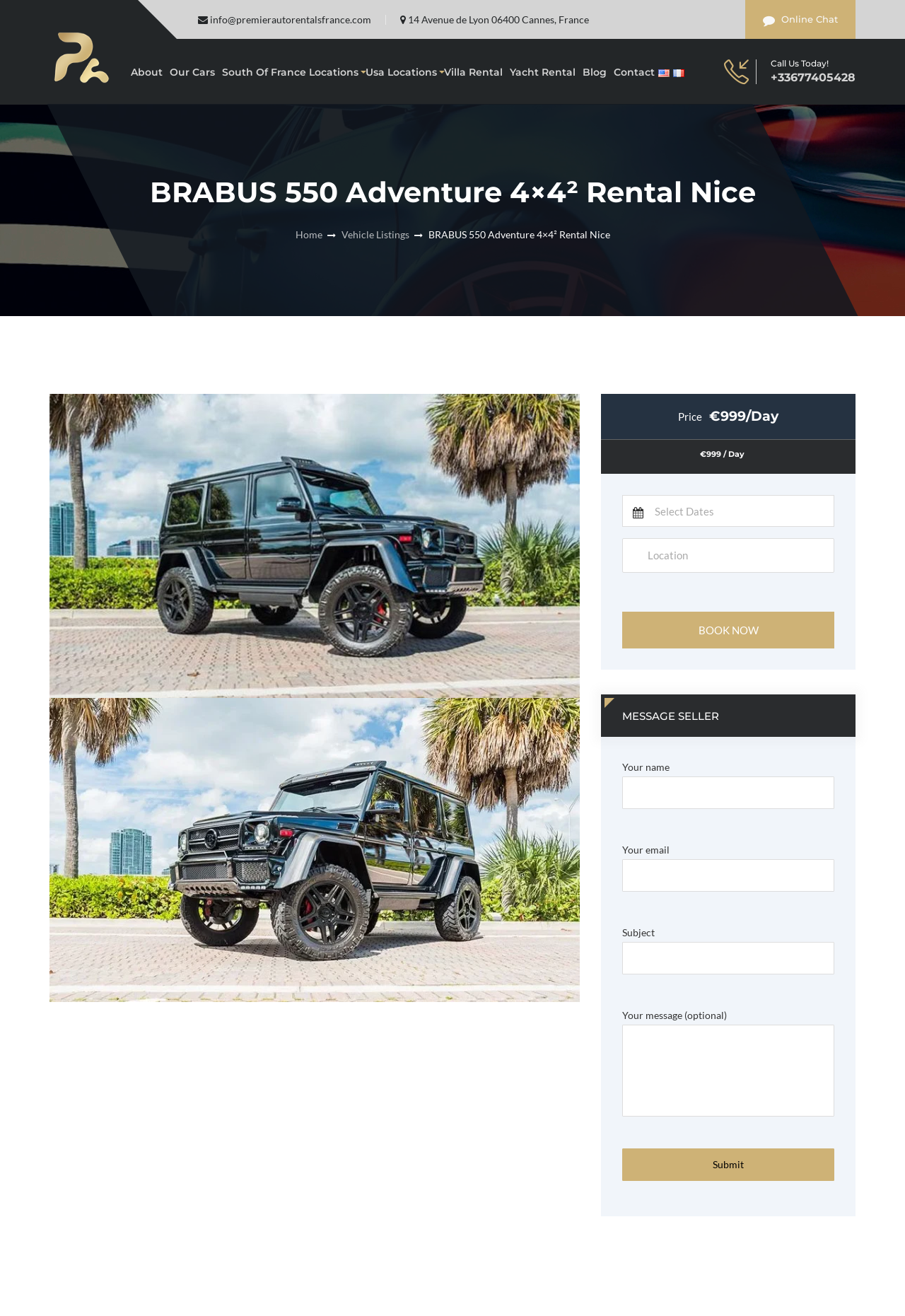What is the language of the website?
Please provide a single word or phrase as your answer based on the screenshot.

English